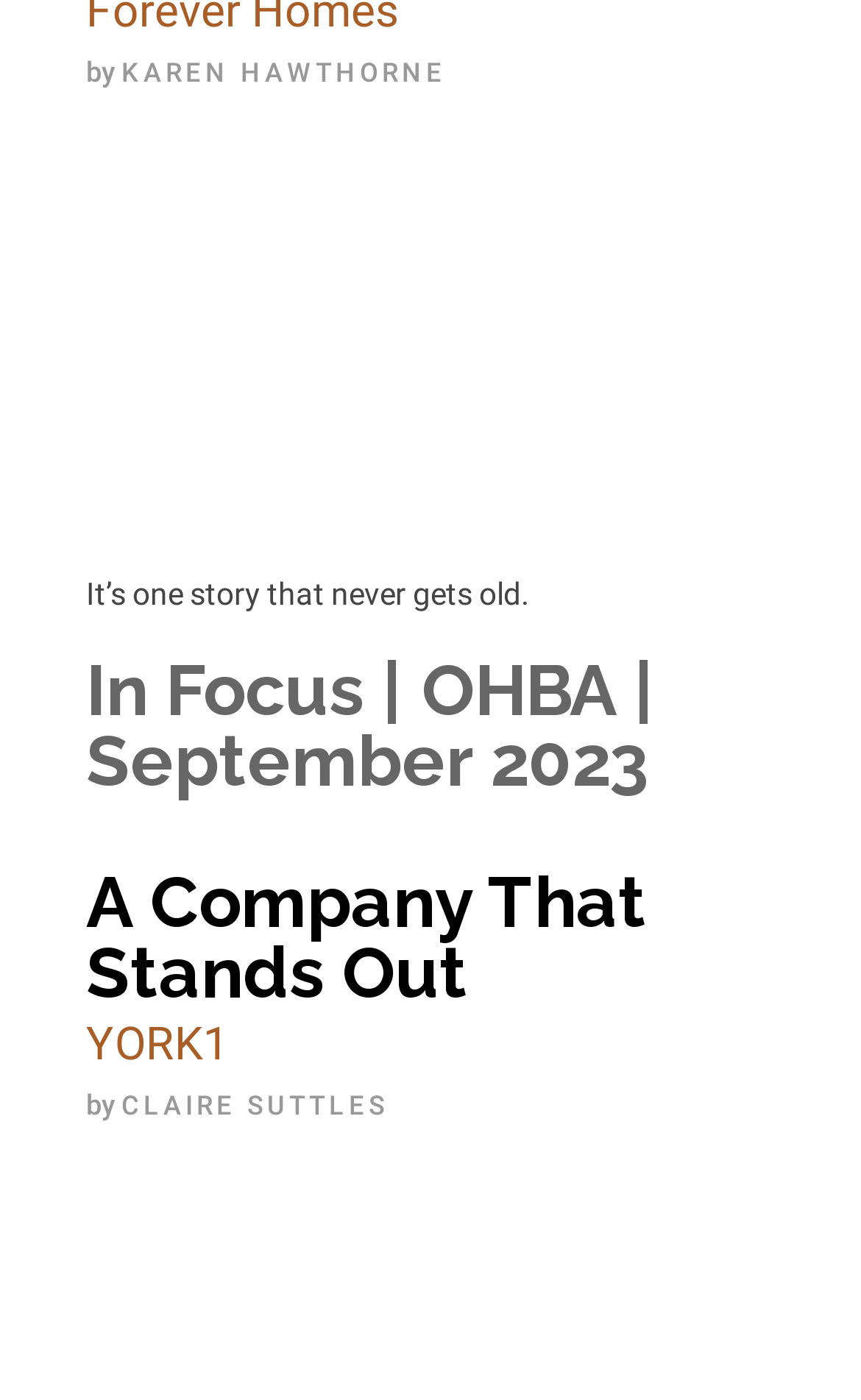Provide the bounding box coordinates of the HTML element this sentence describes: "Karen Hawthorne". The bounding box coordinates consist of four float numbers between 0 and 1, i.e., [left, top, right, bottom].

[0.141, 0.041, 0.518, 0.063]